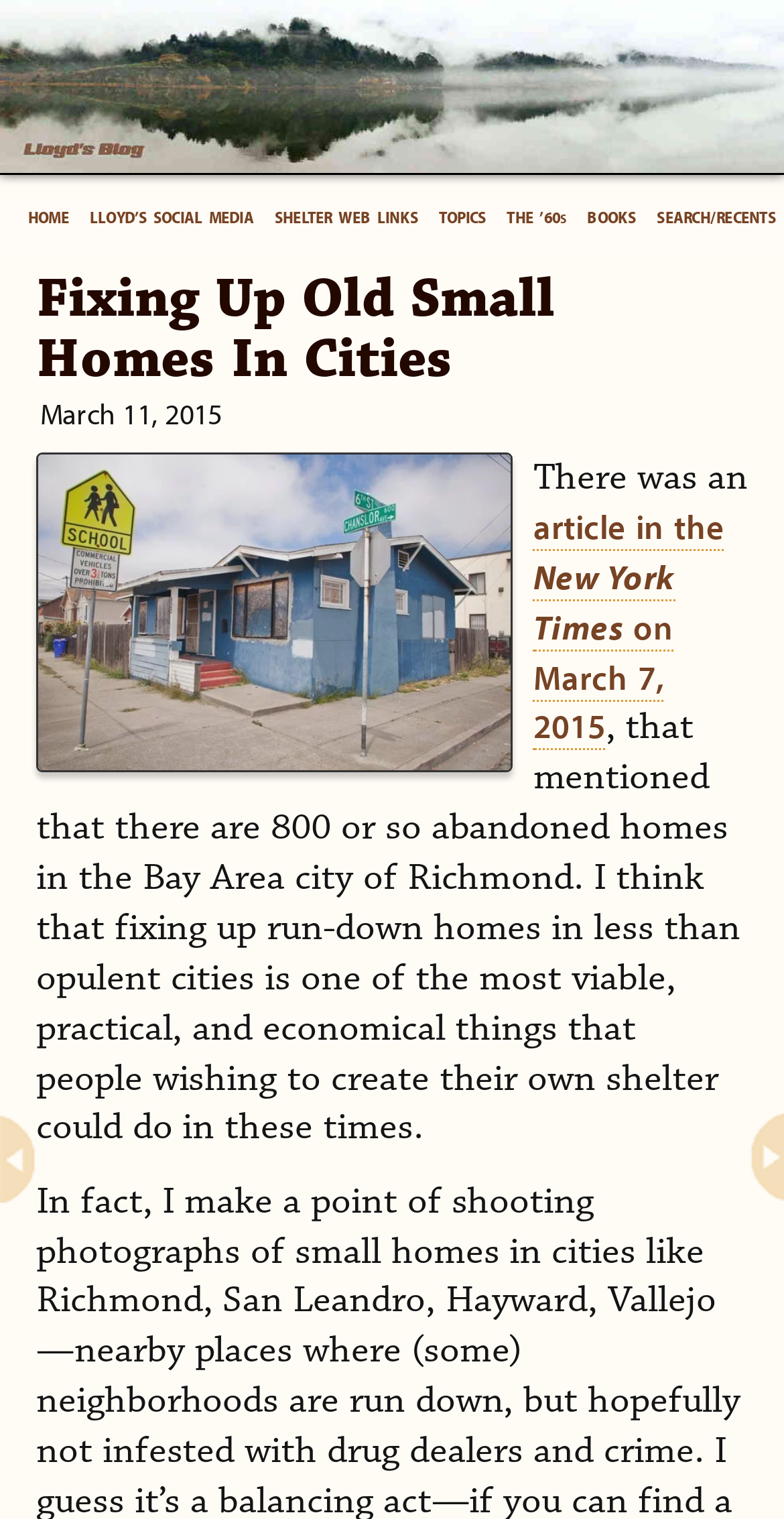Please determine the bounding box coordinates of the clickable area required to carry out the following instruction: "go to home page". The coordinates must be four float numbers between 0 and 1, represented as [left, top, right, bottom].

[0.036, 0.138, 0.088, 0.151]